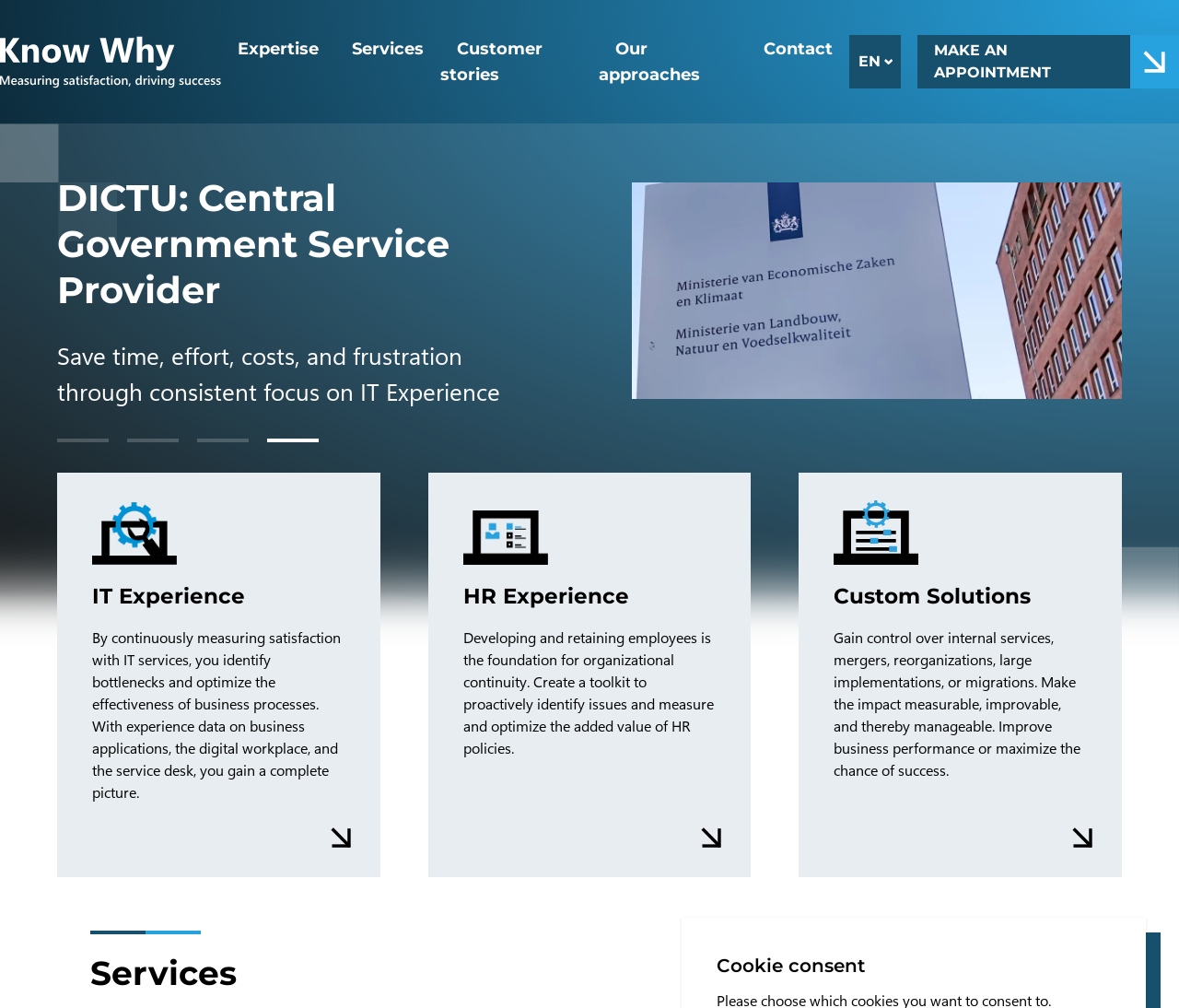What is the third service offered by the company?
From the image, provide a succinct answer in one word or a short phrase.

Custom Solutions